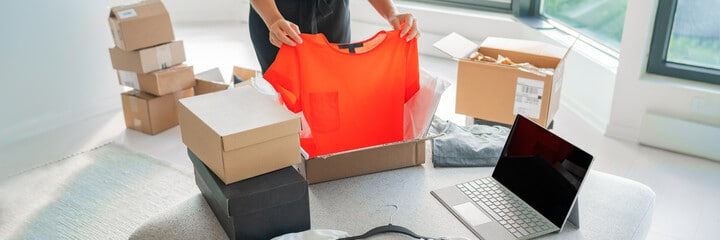What is the purpose of the packing material?
Provide a comprehensive and detailed answer to the question.

The packing material is lining the cardboard box, suggesting that it is being used to protect the items being packaged, in this case, the custom t-shirts.